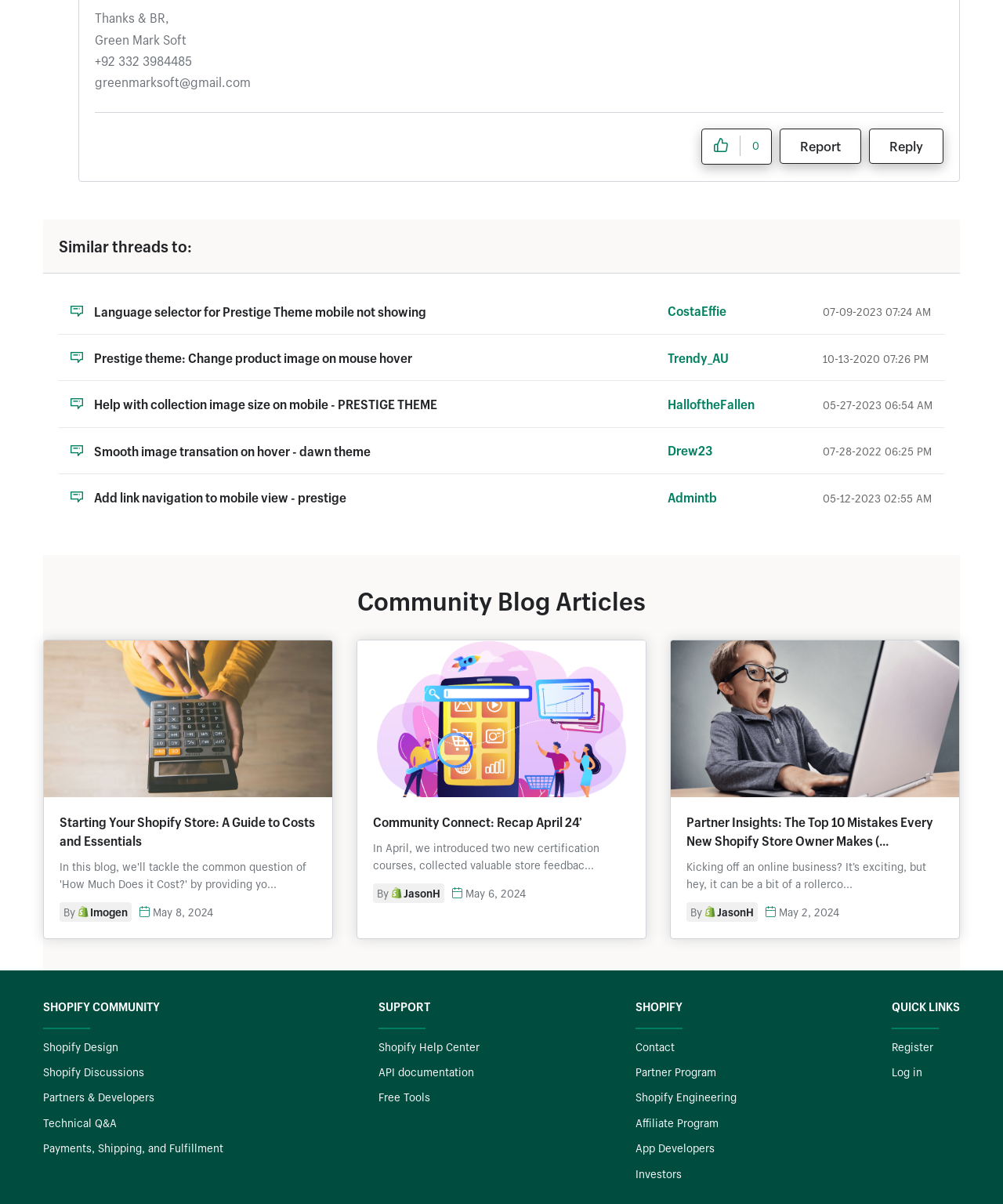Please indicate the bounding box coordinates for the clickable area to complete the following task: "Click the 'Report' link". The coordinates should be specified as four float numbers between 0 and 1, i.e., [left, top, right, bottom].

[0.777, 0.107, 0.859, 0.136]